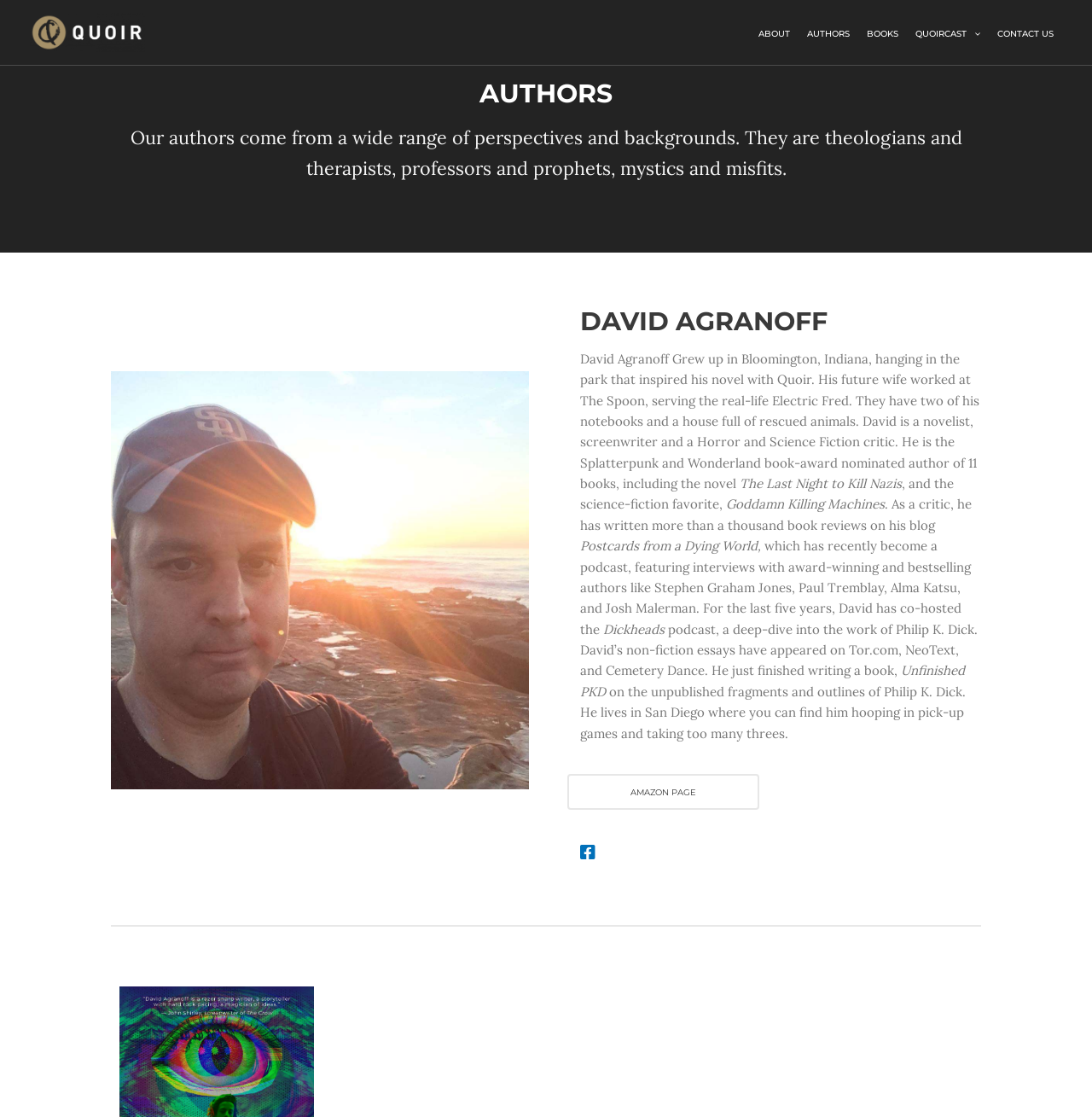Provide a thorough and detailed response to the question by examining the image: 
What is the name of the novel inspired by a park?

I found the answer by reading the text 'David Agranoff Grew up in Bloomington, Indiana, hanging in the park that inspired his novel with Quoir.' which mentions the name of the novel inspired by a park.